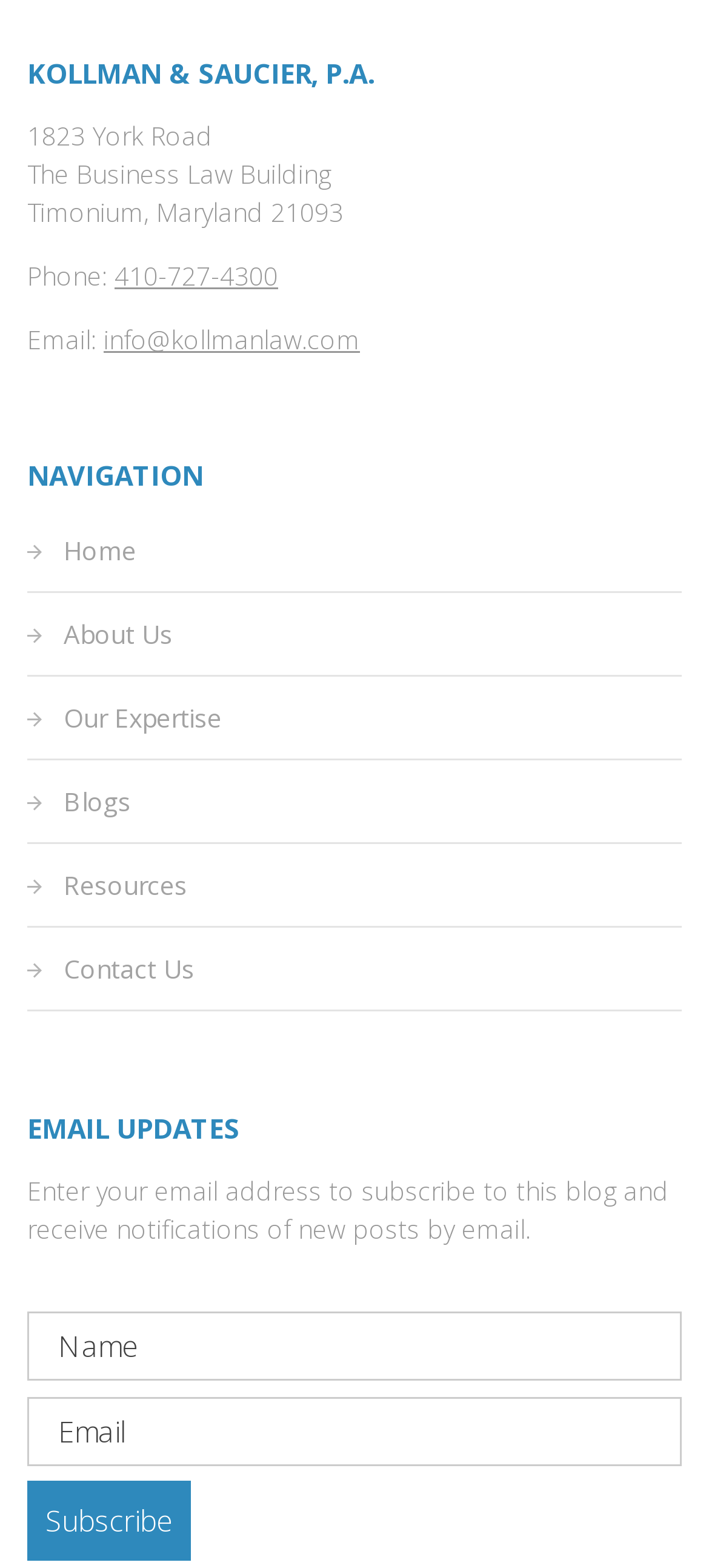What is the phone number?
Can you offer a detailed and complete answer to this question?

The phone number is obtained from the link element next to the 'Phone:' text, which reads '410-727-4300'.